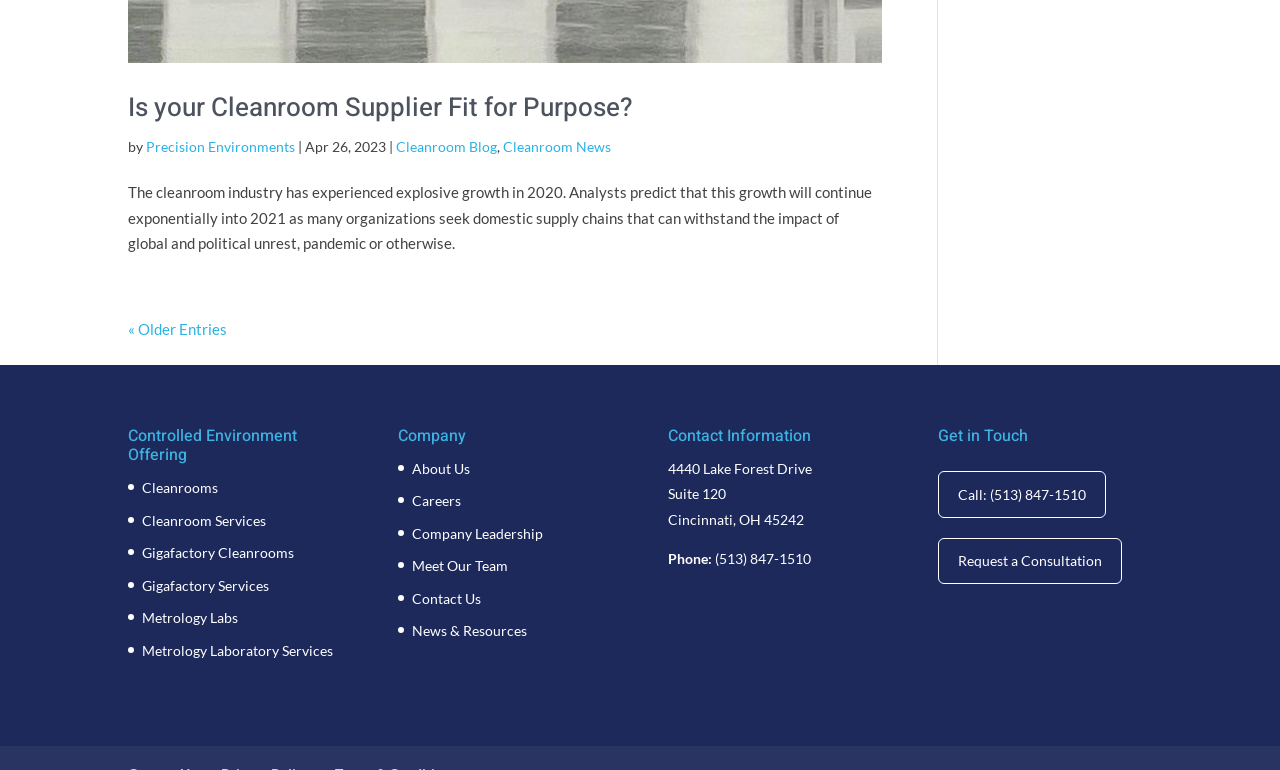Please identify the bounding box coordinates of the element's region that needs to be clicked to fulfill the following instruction: "Go to the Patient Portal". The bounding box coordinates should consist of four float numbers between 0 and 1, i.e., [left, top, right, bottom].

None